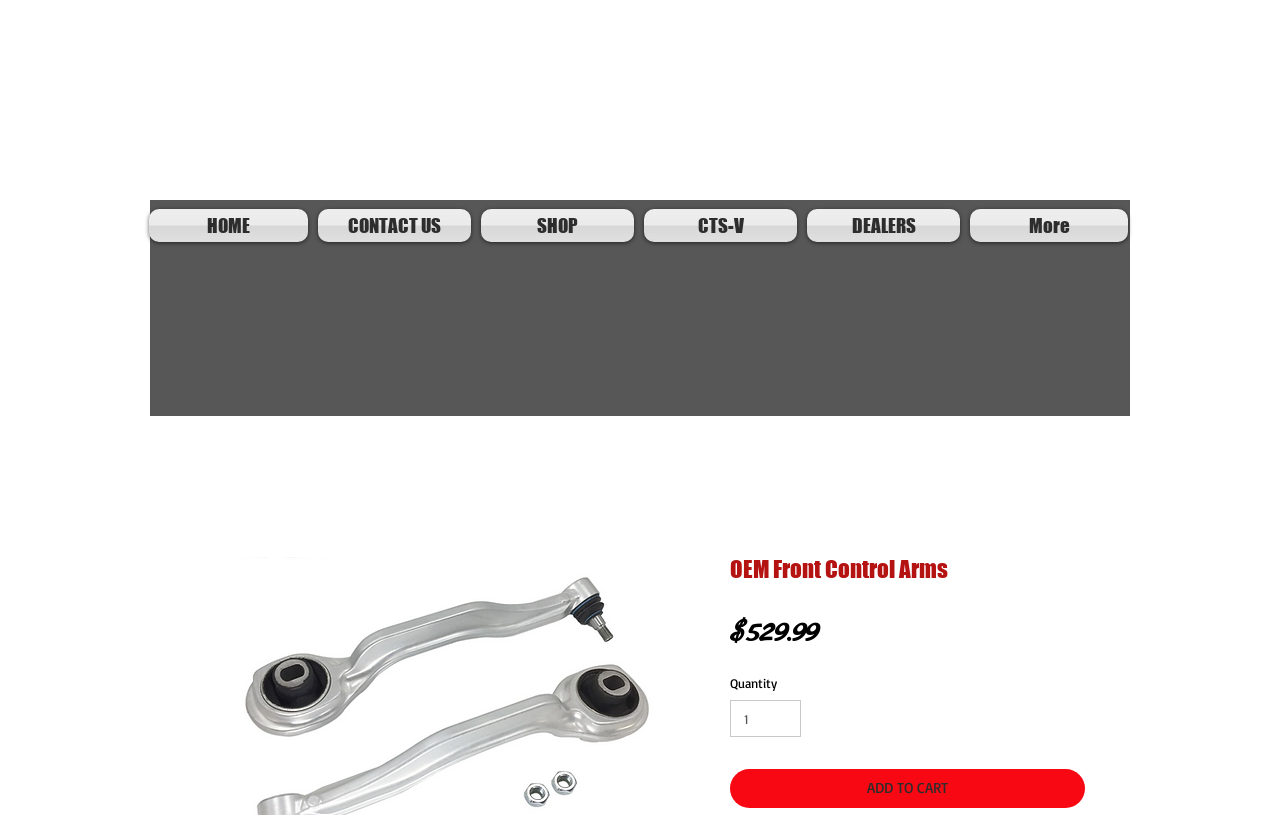Determine the bounding box for the described HTML element: "Center for Creative Inquiry". Ensure the coordinates are four float numbers between 0 and 1 in the format [left, top, right, bottom].

None